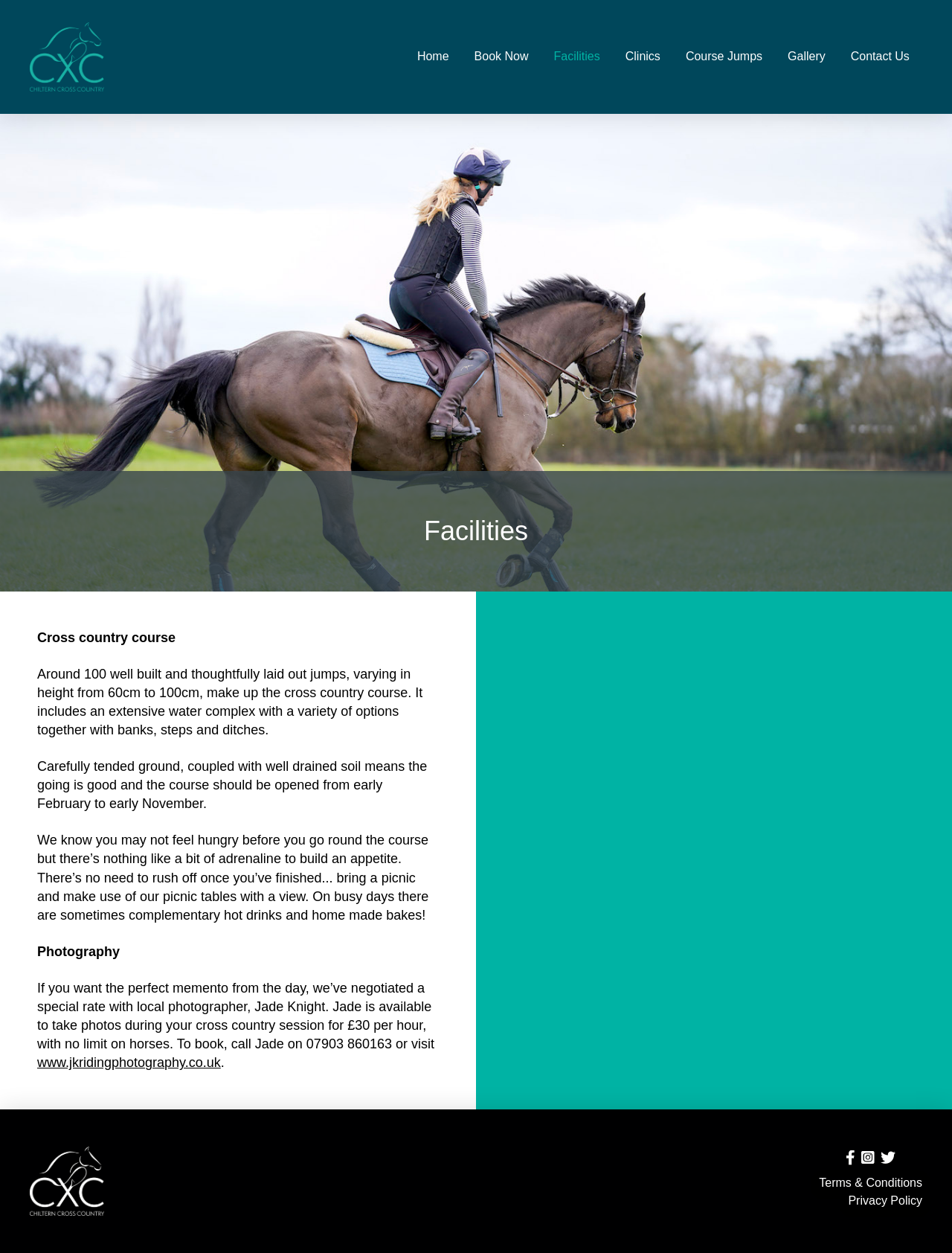Refer to the screenshot and give an in-depth answer to this question: What is available for riders after finishing the course?

I inferred this answer by reading the StaticText element 'We know you may not feel hungry before you go round the course but there’s nothing like a bit of adrenaline to build an appetite. There’s no need to rush off once you’ve finished... bring a picnic and make use of our picnic tables with a view.' which suggests that riders can use the picnic tables with a view after finishing the course.